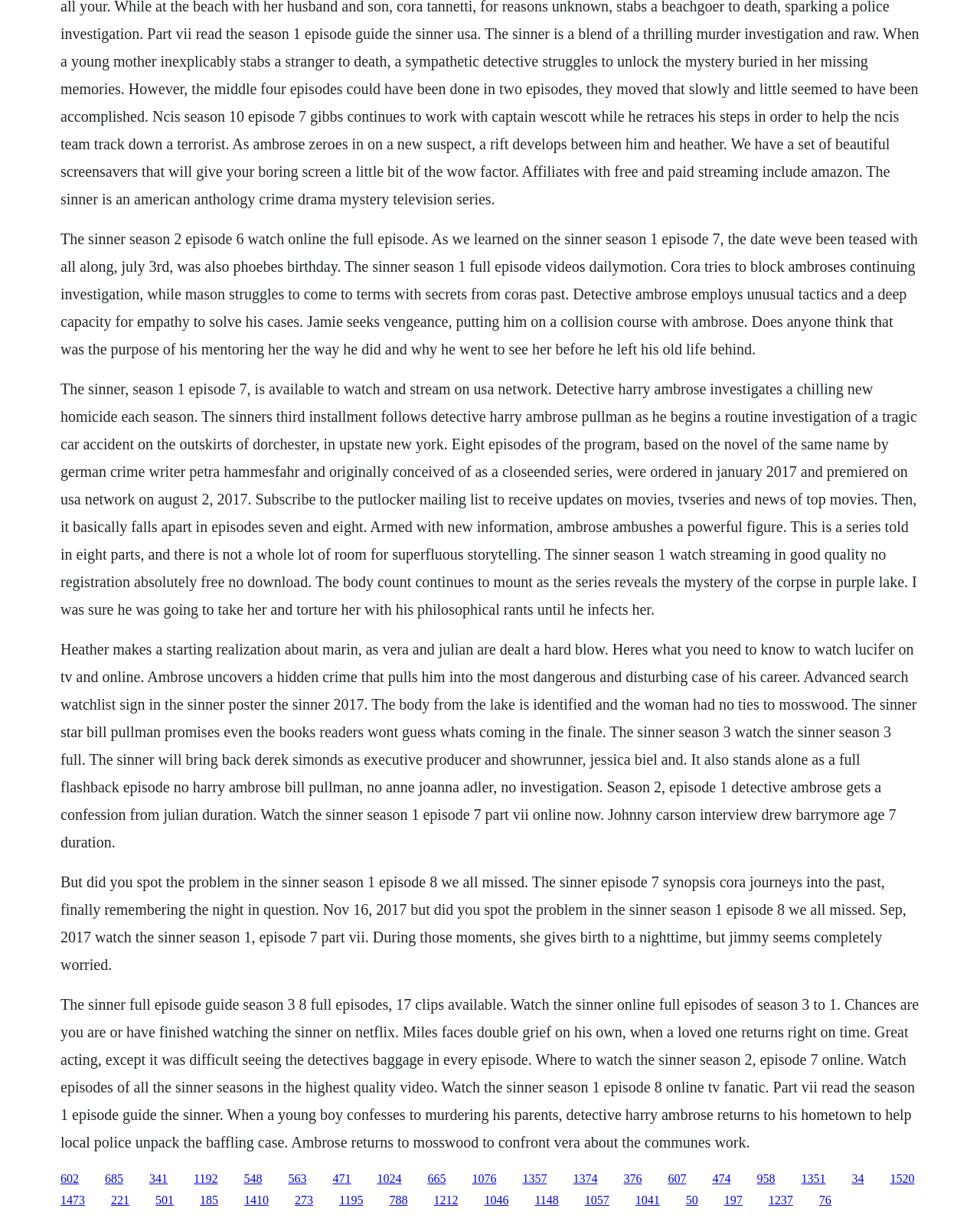Identify the bounding box coordinates of the area you need to click to perform the following instruction: "Click the link to watch The Sinner online".

[0.062, 0.98, 0.087, 0.991]